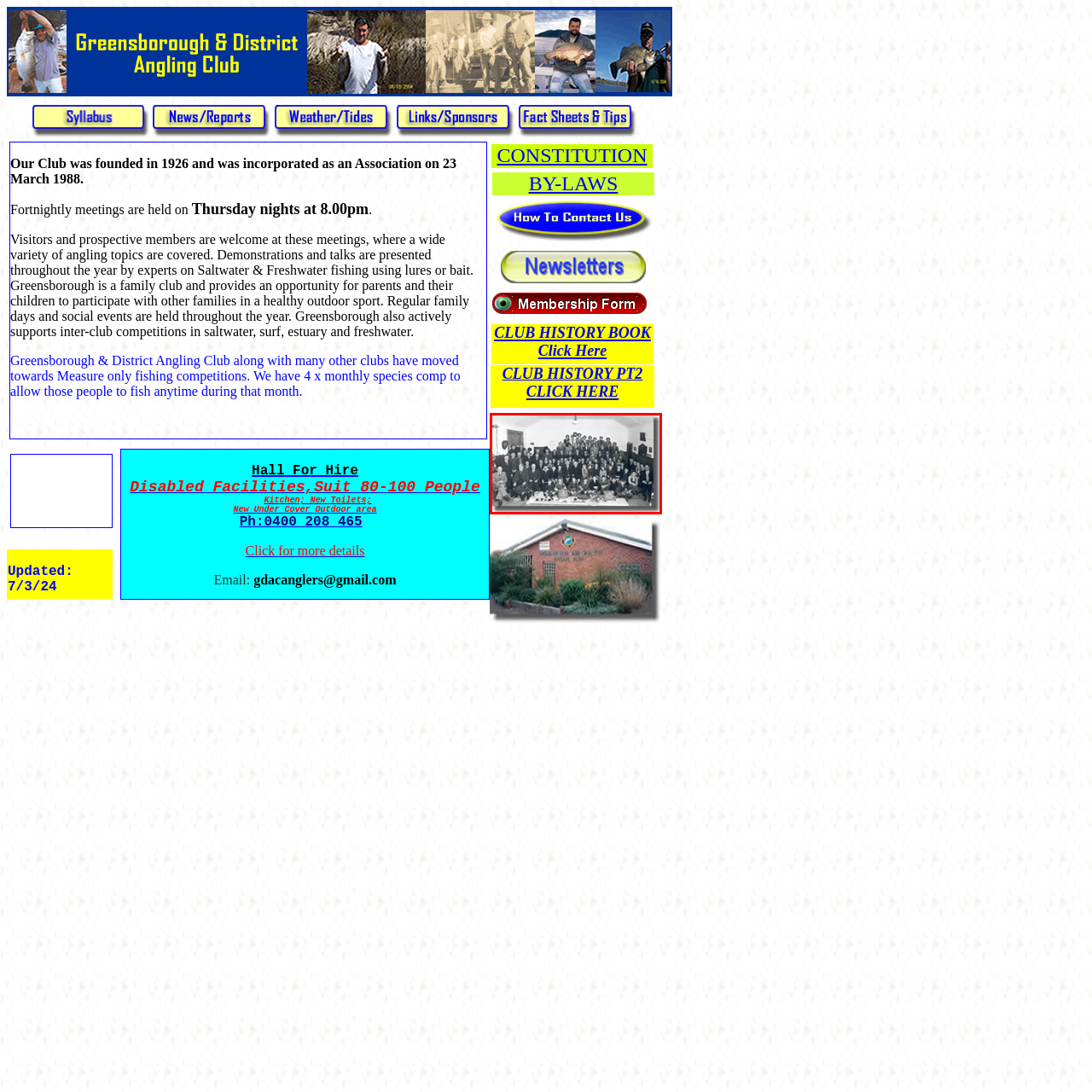What is the purpose of the event depicted in the photograph?
Observe the image inside the red bounding box carefully and formulate a detailed answer based on what you can infer from the visual content.

The purpose of the event depicted in the photograph is likely a community or social event because the individuals are gathered together, dressed in period attire, and showcasing a sense of camaraderie and shared interest in fishing, which is consistent with the values and traditions of the Greensborough & District Angling Club.